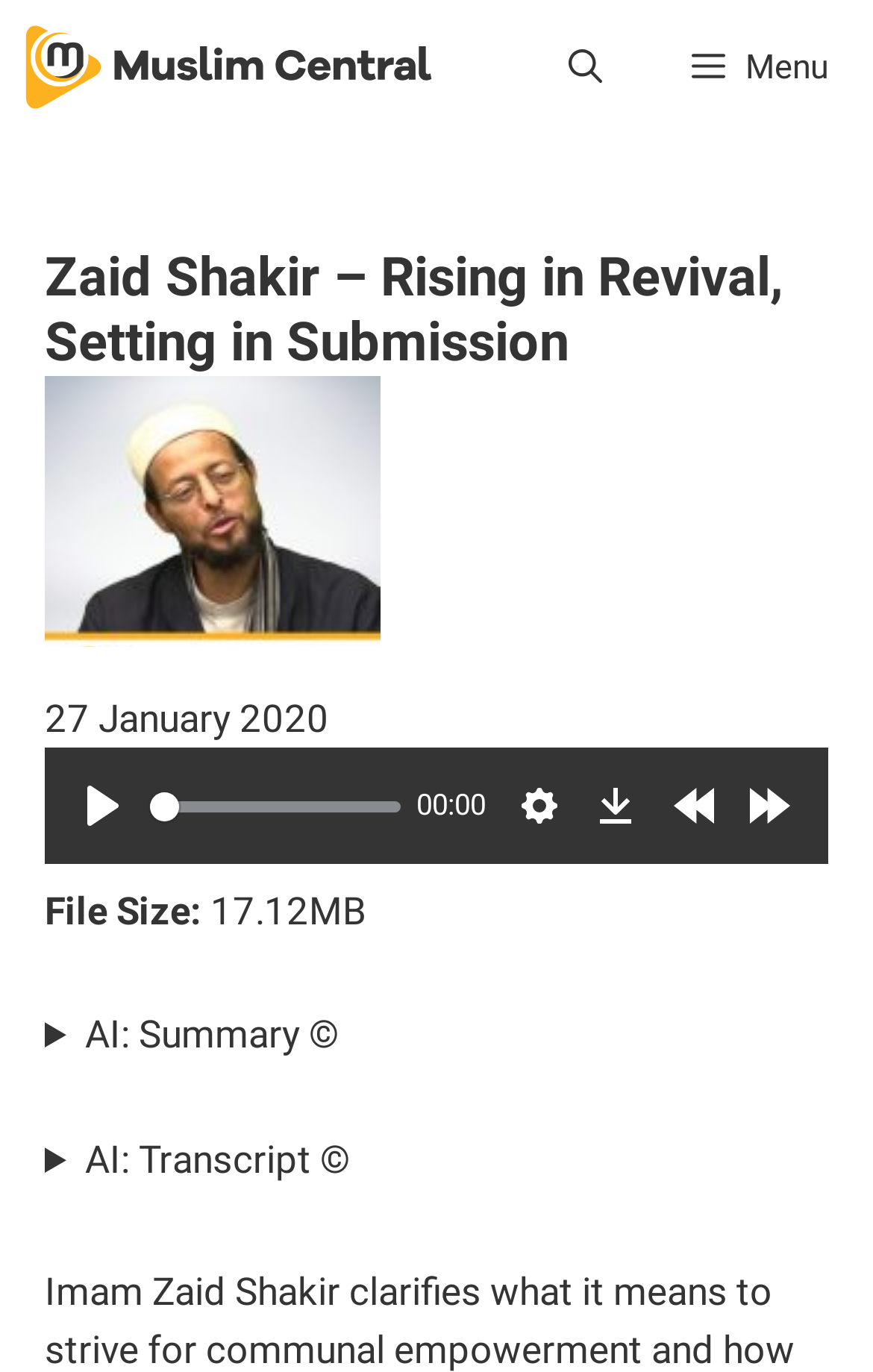Provide a short answer to the following question with just one word or phrase: What is the speaker's name?

Zaid Shakir